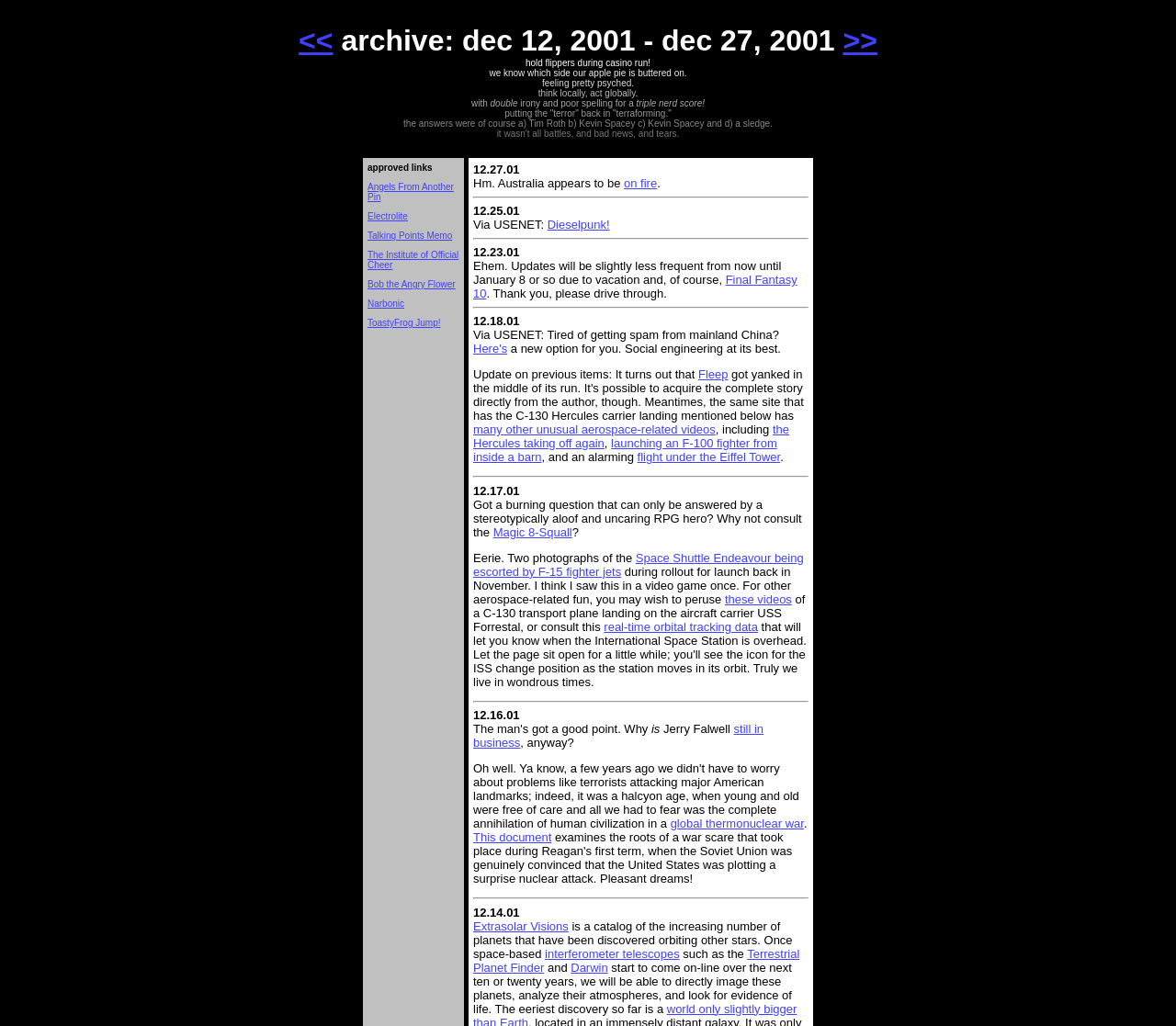Please identify the bounding box coordinates of the element that needs to be clicked to perform the following instruction: "Explore the 'Hafa samband' option".

None